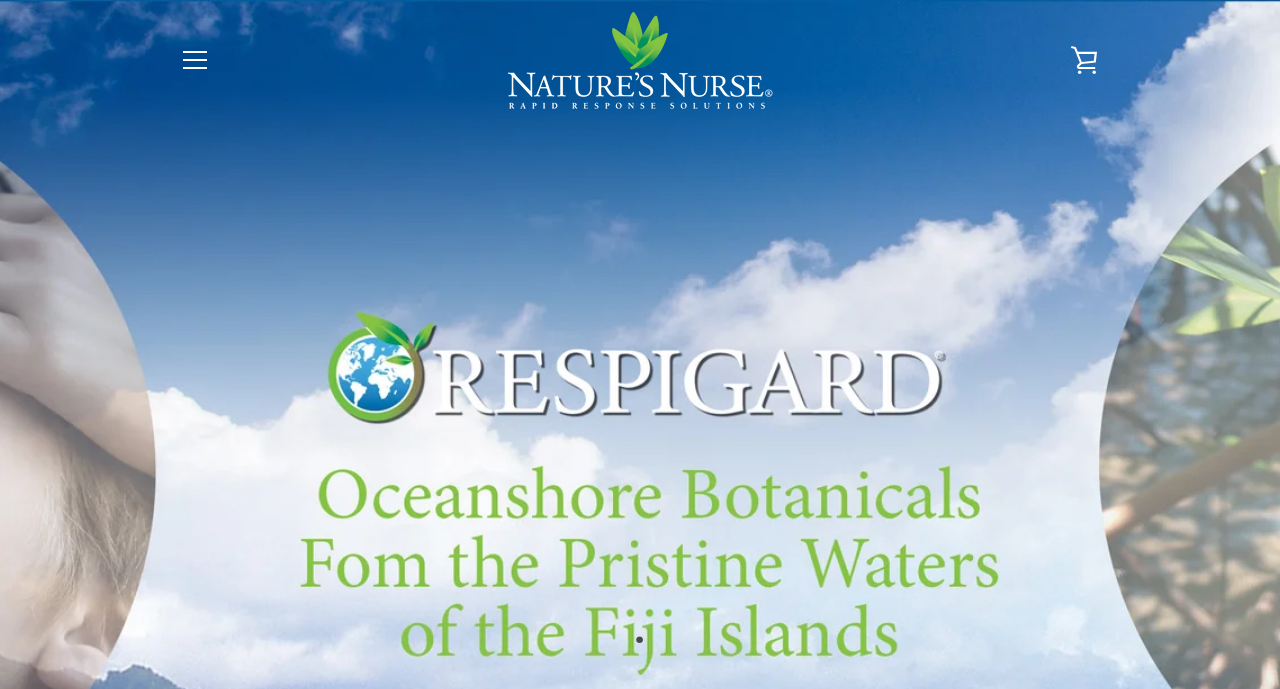Indicate the bounding box coordinates of the clickable region to achieve the following instruction: "go to Natures Nurse homepage."

[0.396, 0.015, 0.604, 0.16]